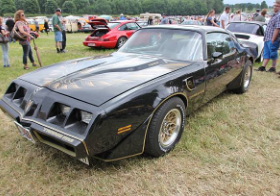Please respond to the question with a concise word or phrase:
What is the atmosphere surrounding the car?

Lively